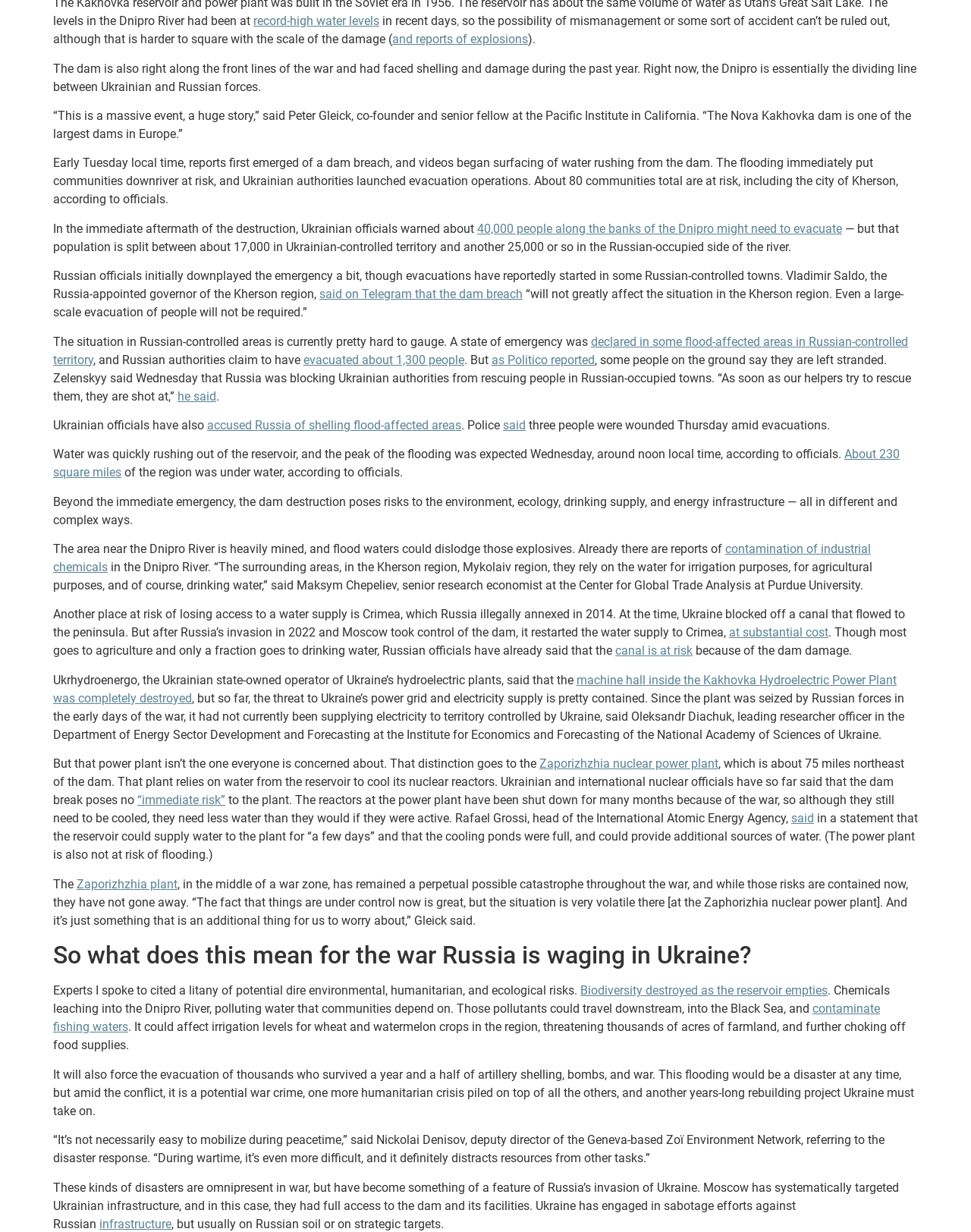Please mark the bounding box coordinates of the area that should be clicked to carry out the instruction: "follow the link to '40,000 people along the banks of the Dnipro might need to evacuate'".

[0.491, 0.18, 0.867, 0.191]